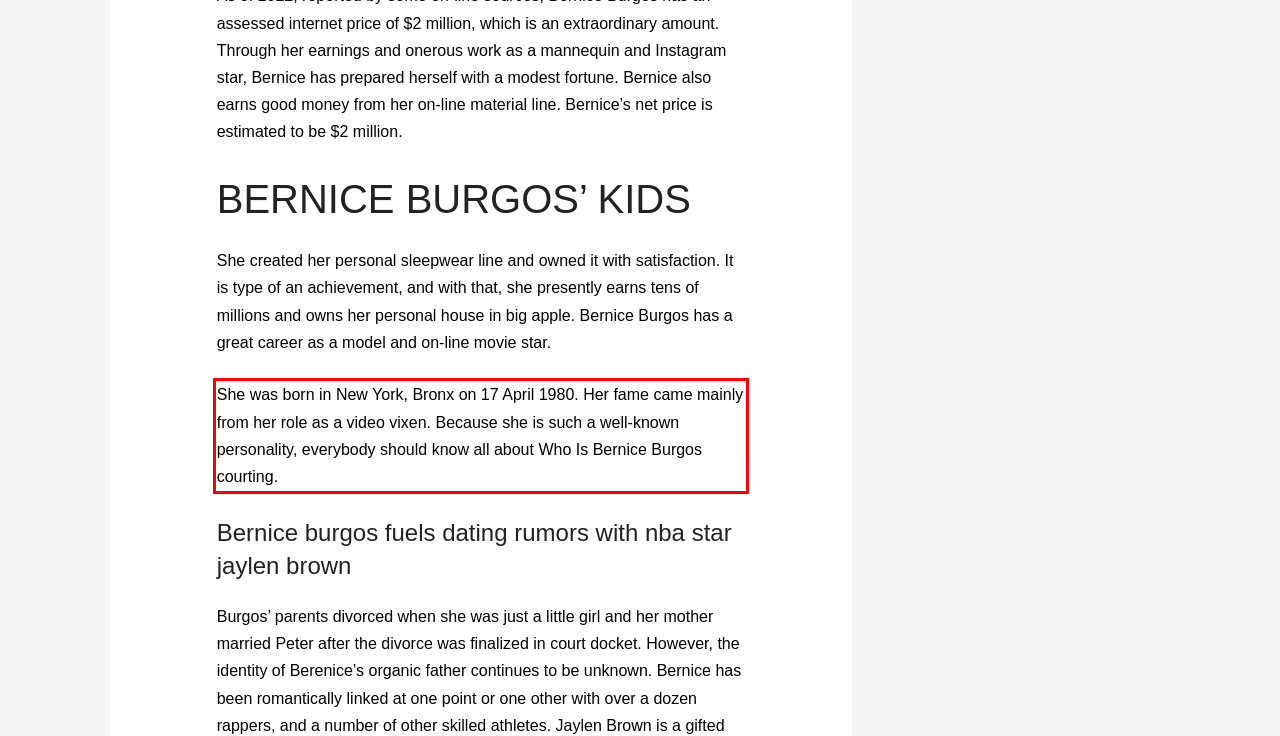There is a UI element on the webpage screenshot marked by a red bounding box. Extract and generate the text content from within this red box.

She was born in New York, Bronx on 17 April 1980. Her fame came mainly from her role as a video vixen. Because she is such a well-known personality, everybody should know all about Who Is Bernice Burgos courting.